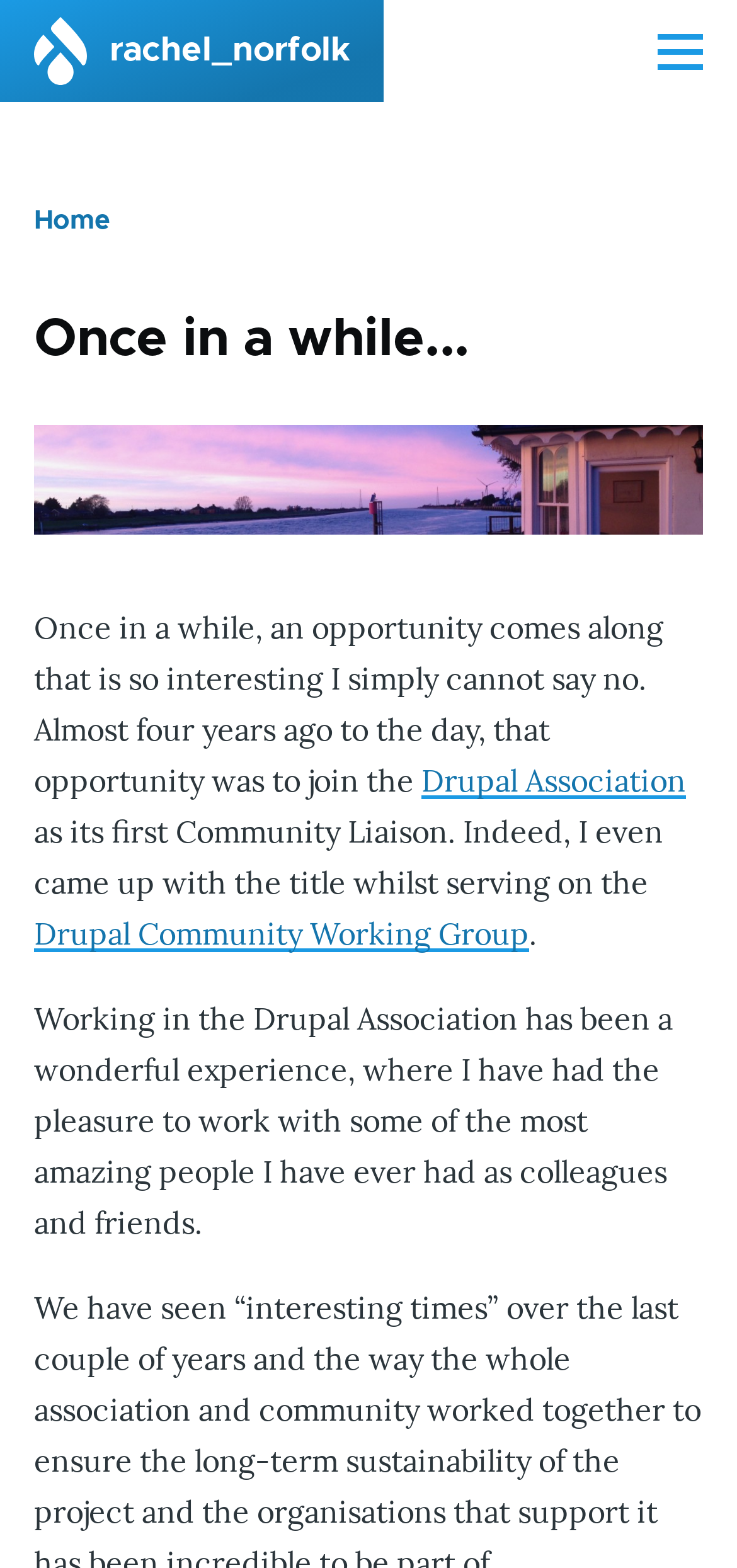What is the author's experience working in the Drupal Association?
Look at the image and answer with only one word or phrase.

wonderful